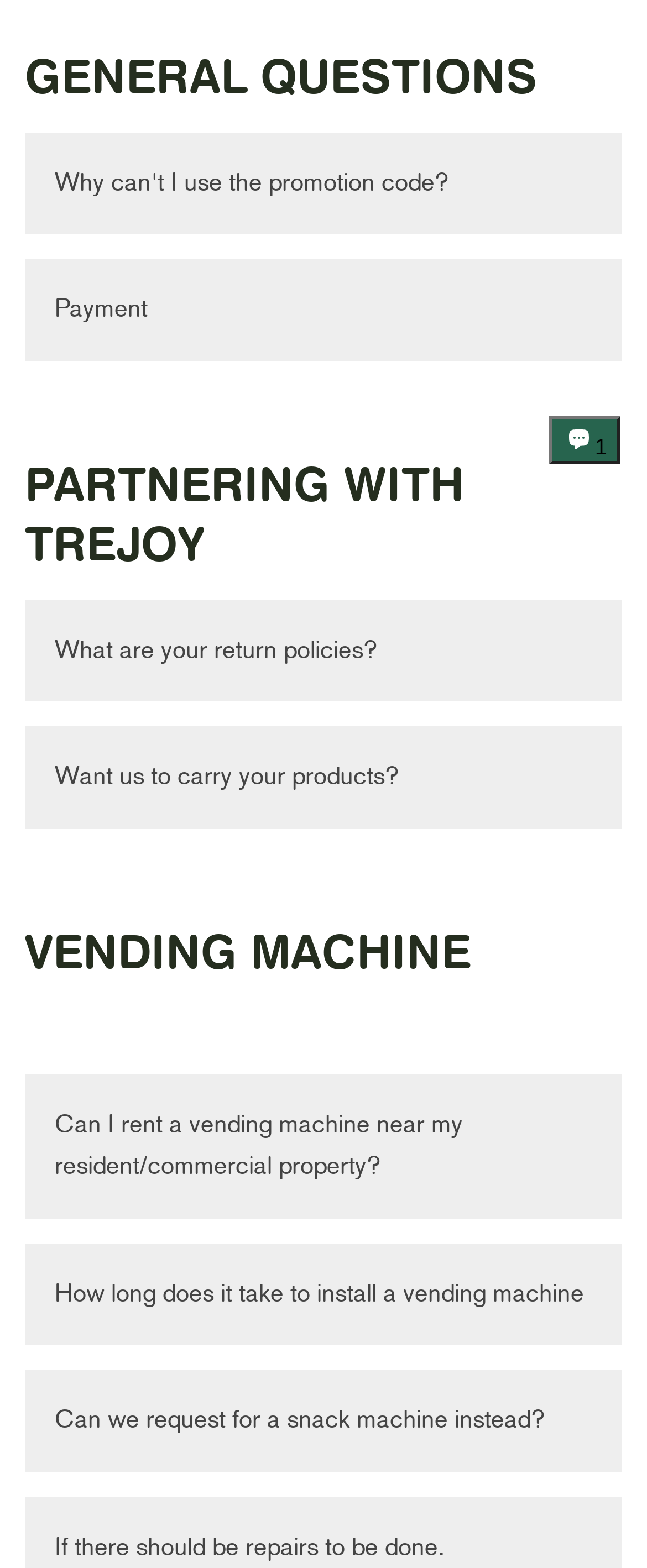Using the provided description: "aria-label="Chat window"", find the bounding box coordinates of the corresponding UI element. The output should be four float numbers between 0 and 1, in the format [left, top, right, bottom].

[0.867, 0.265, 0.959, 0.296]